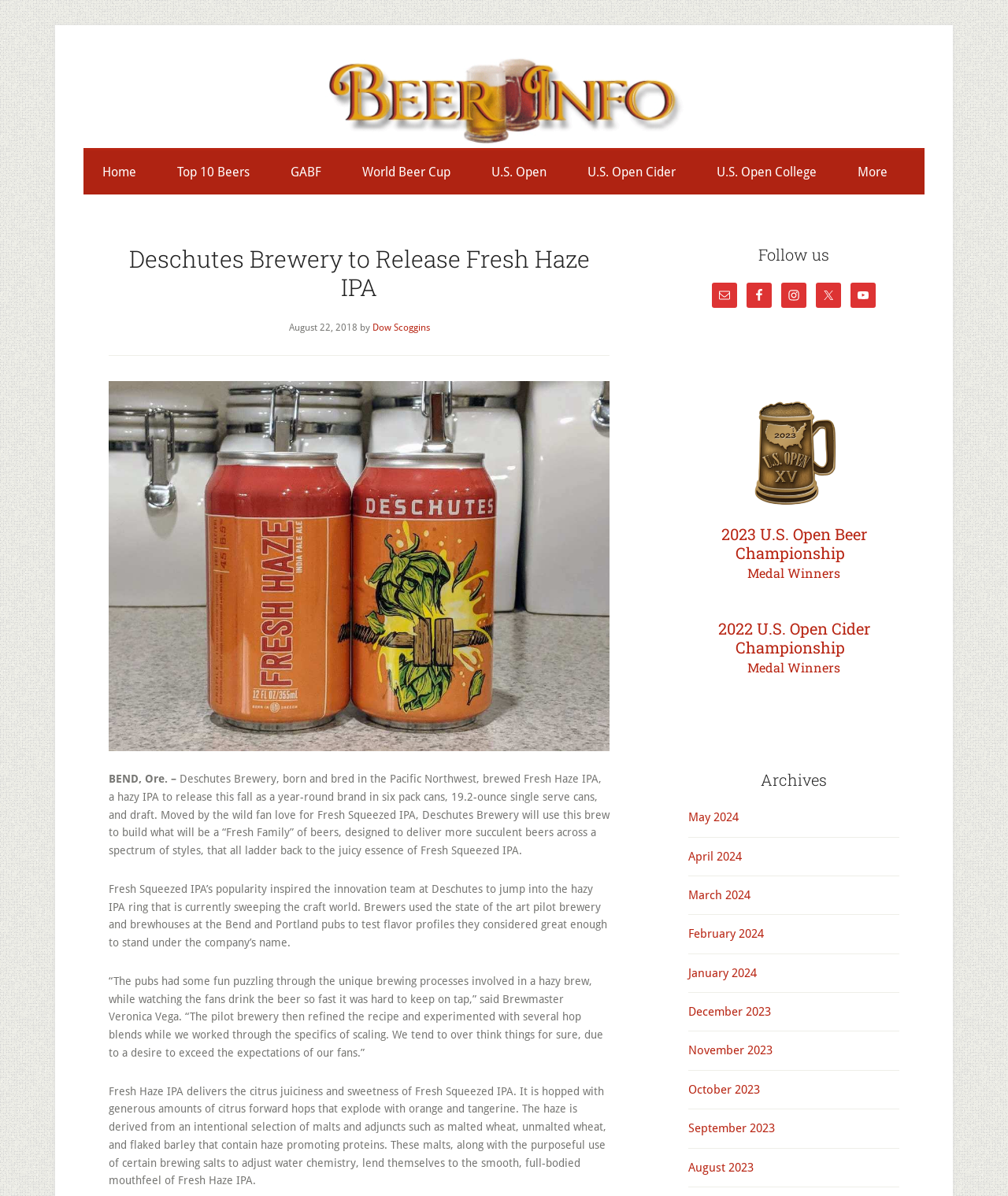What social media platforms can you follow Deschutes Brewery on?
Could you answer the question in a detailed manner, providing as much information as possible?

The webpage has a 'Follow us' section which lists links to Email, Facebook, Instagram, Twitter, and YouTube, indicating that these are the social media platforms where you can follow Deschutes Brewery.